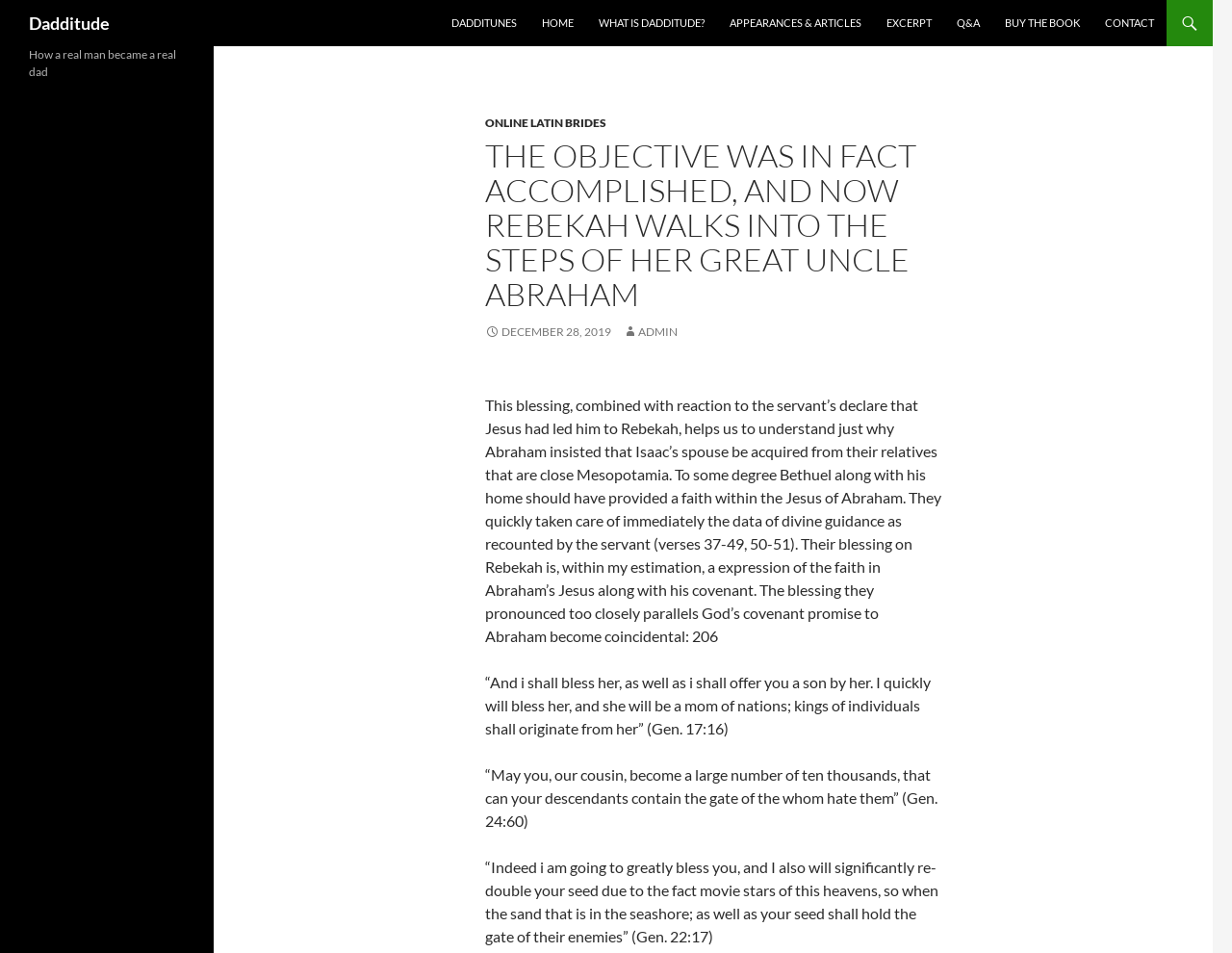Kindly respond to the following question with a single word or a brief phrase: 
What is the name of the website?

Dadditude